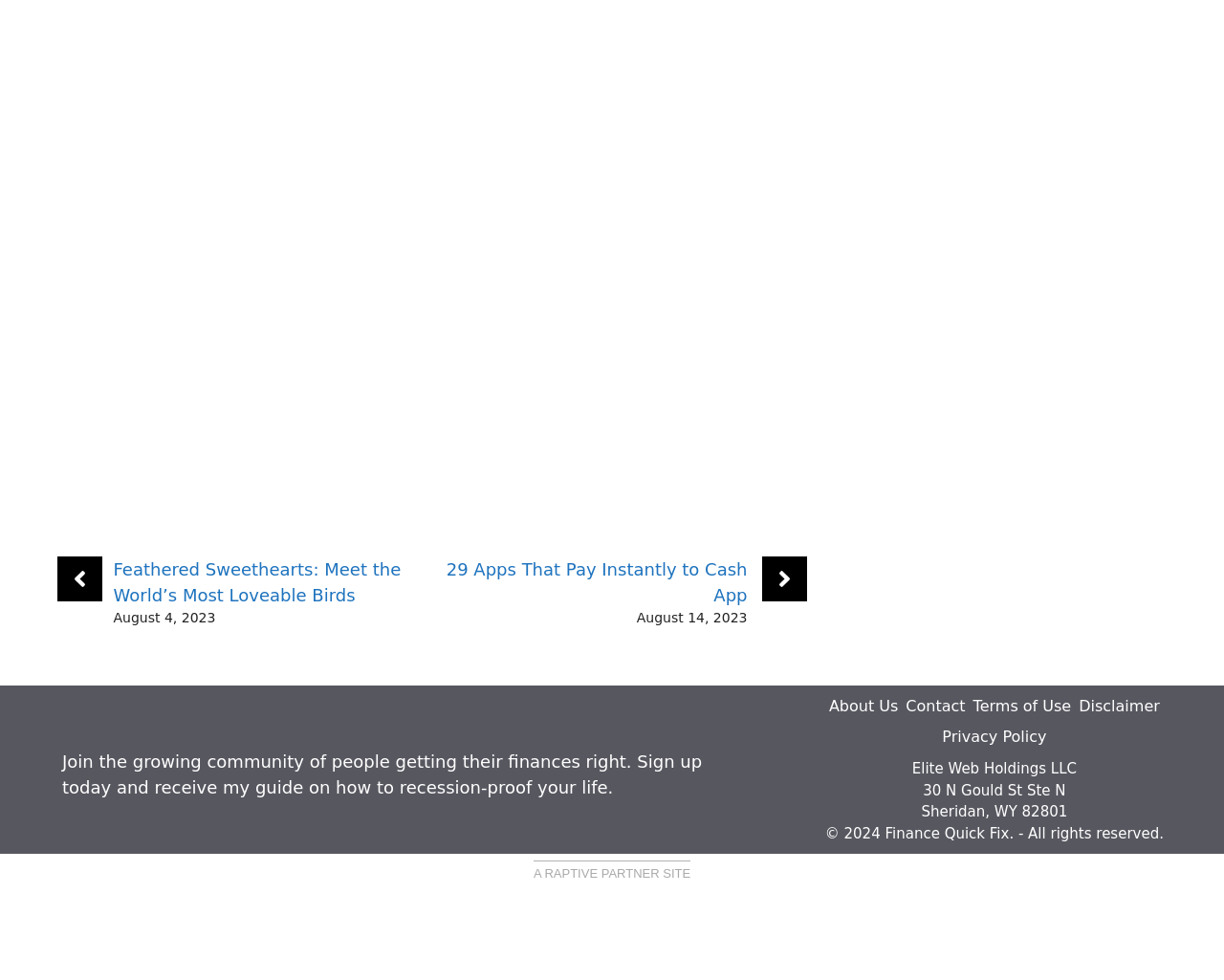Given the description of a UI element: "Contact", identify the bounding box coordinates of the matching element in the webpage screenshot.

[0.74, 0.71, 0.789, 0.733]